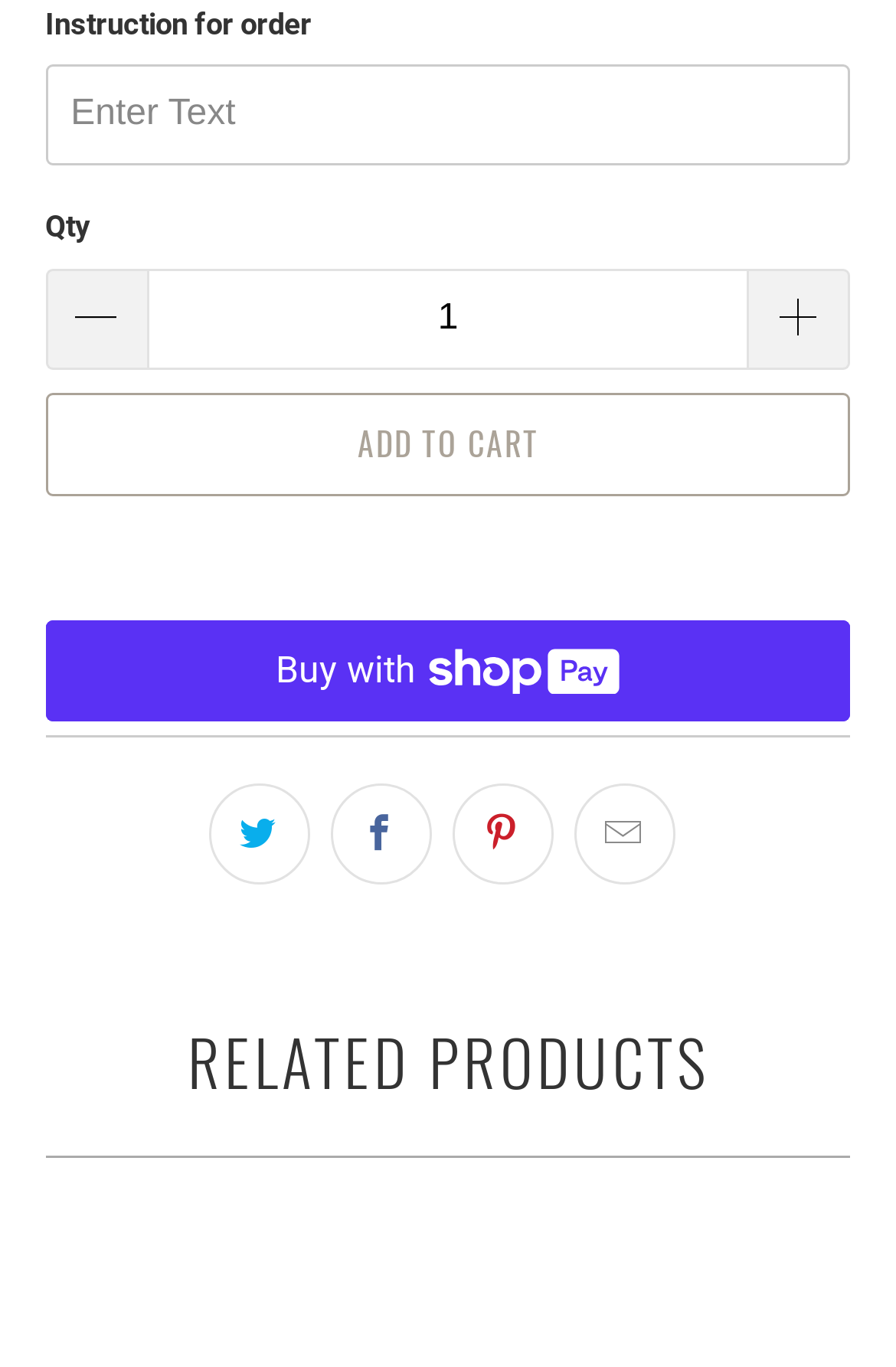Bounding box coordinates are specified in the format (top-left x, top-left y, bottom-right x, bottom-right y). All values are floating point numbers bounded between 0 and 1. Please provide the bounding box coordinate of the region this sentence describes: More payment options

[0.141, 0.432, 0.859, 0.531]